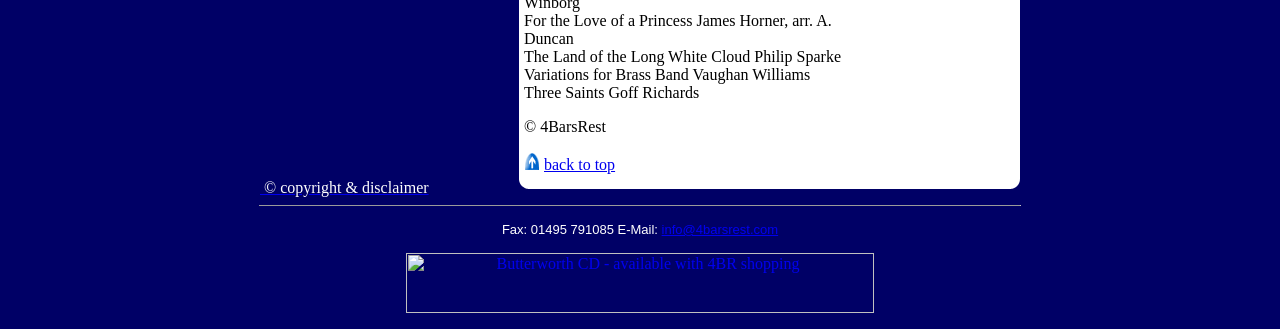What is the copyright information at the bottom?
Using the details shown in the screenshot, provide a comprehensive answer to the question.

The StaticText element with the text '© 4BarsRest' is located at the bottom of the webpage, indicating the copyright information.